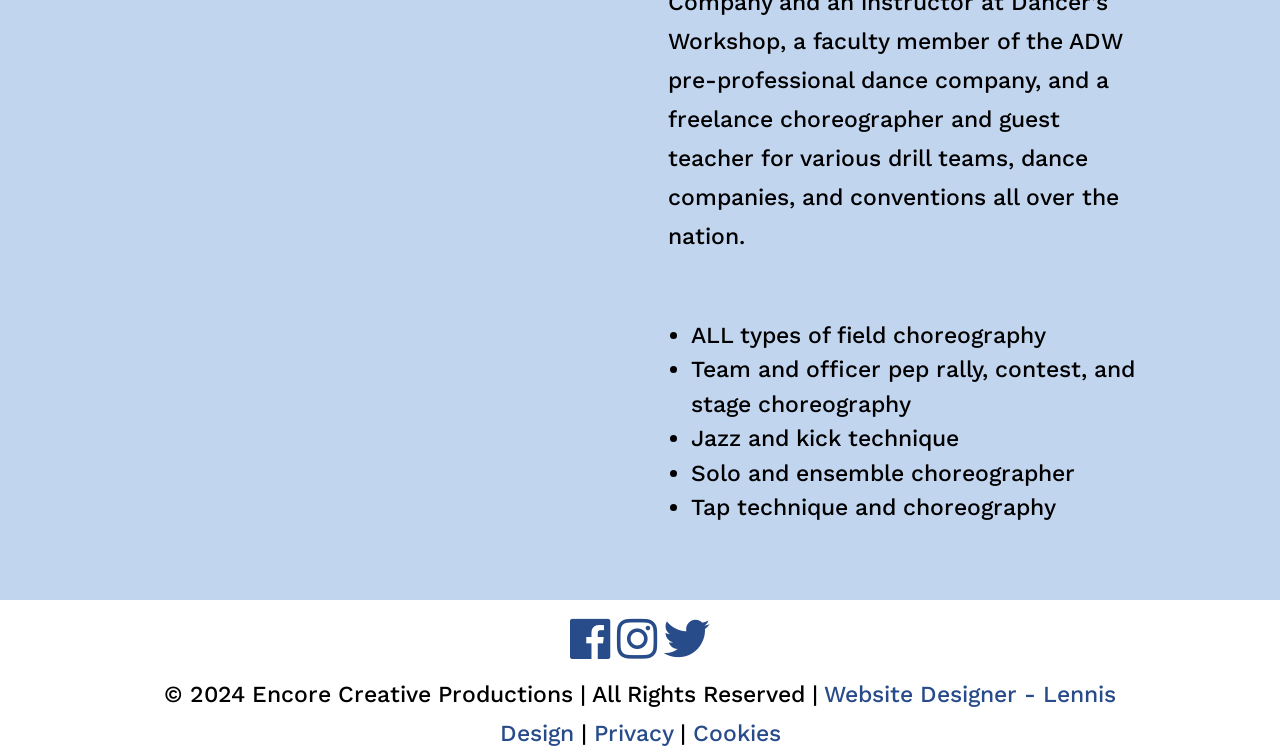What is the name of the website designer?
Kindly offer a comprehensive and detailed response to the question.

I found a footer section on the webpage with a credit that reads 'Website Designer - Lennis Design'.